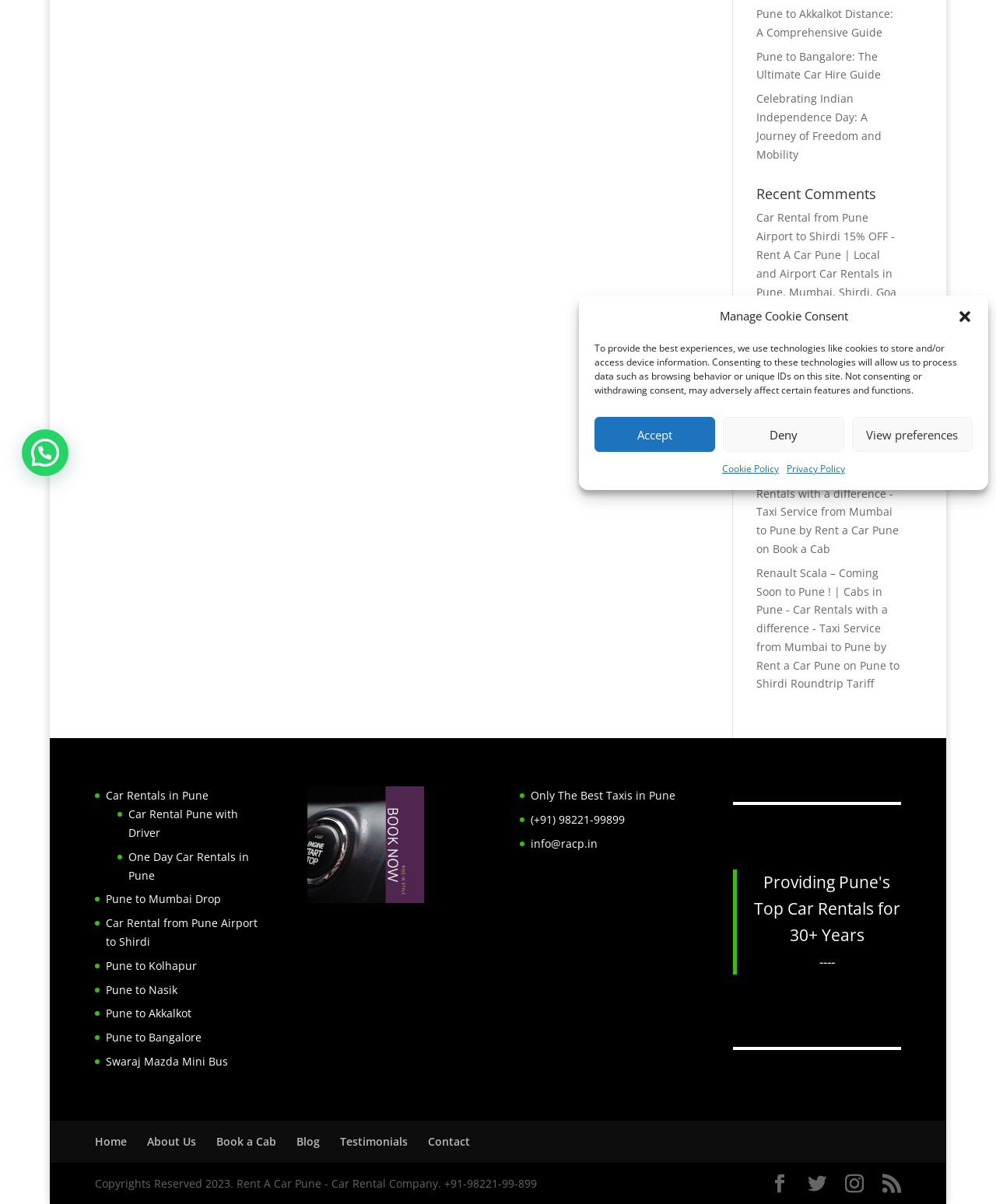Find the bounding box of the UI element described as follows: "Book a Cab".

[0.776, 0.252, 0.834, 0.264]